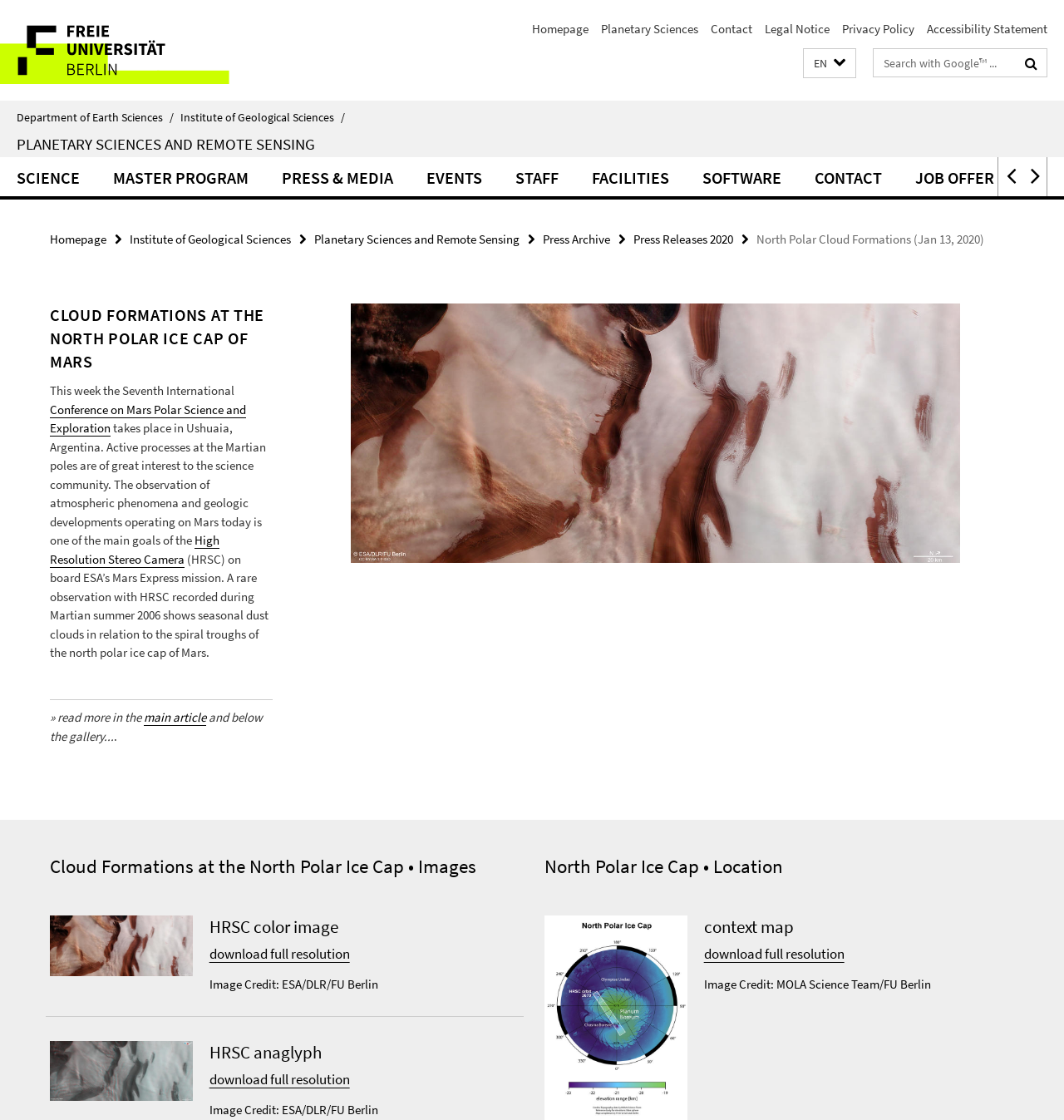Please identify the coordinates of the bounding box that should be clicked to fulfill this instruction: "read more about cloud formations".

[0.135, 0.633, 0.194, 0.647]